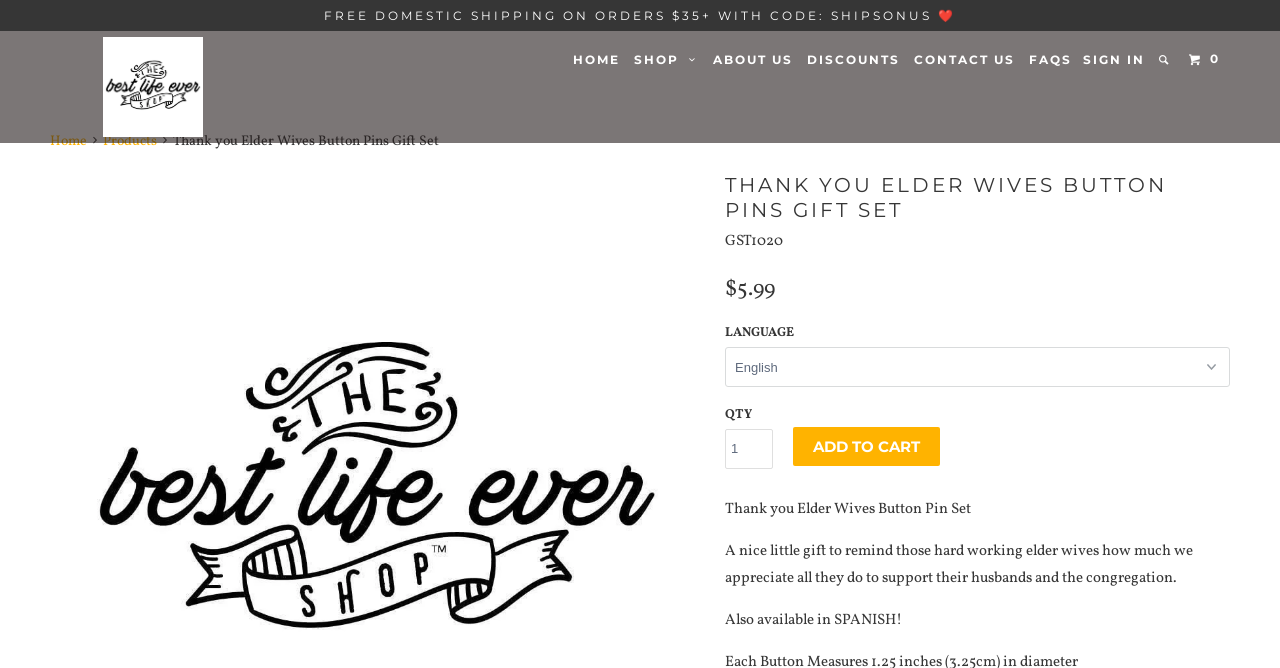Determine the bounding box coordinates for the clickable element required to fulfill the instruction: "Select the language". Provide the coordinates as four float numbers between 0 and 1, i.e., [left, top, right, bottom].

[0.566, 0.519, 0.961, 0.579]